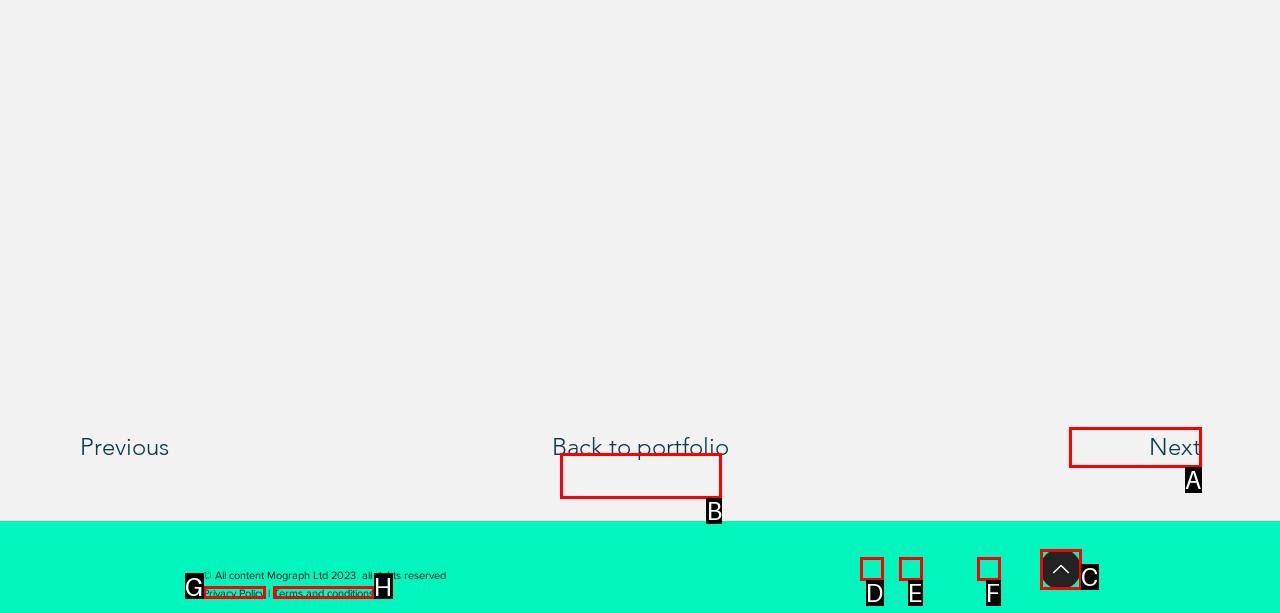Choose the letter of the option that needs to be clicked to perform the task: Load more content. Answer with the letter.

B